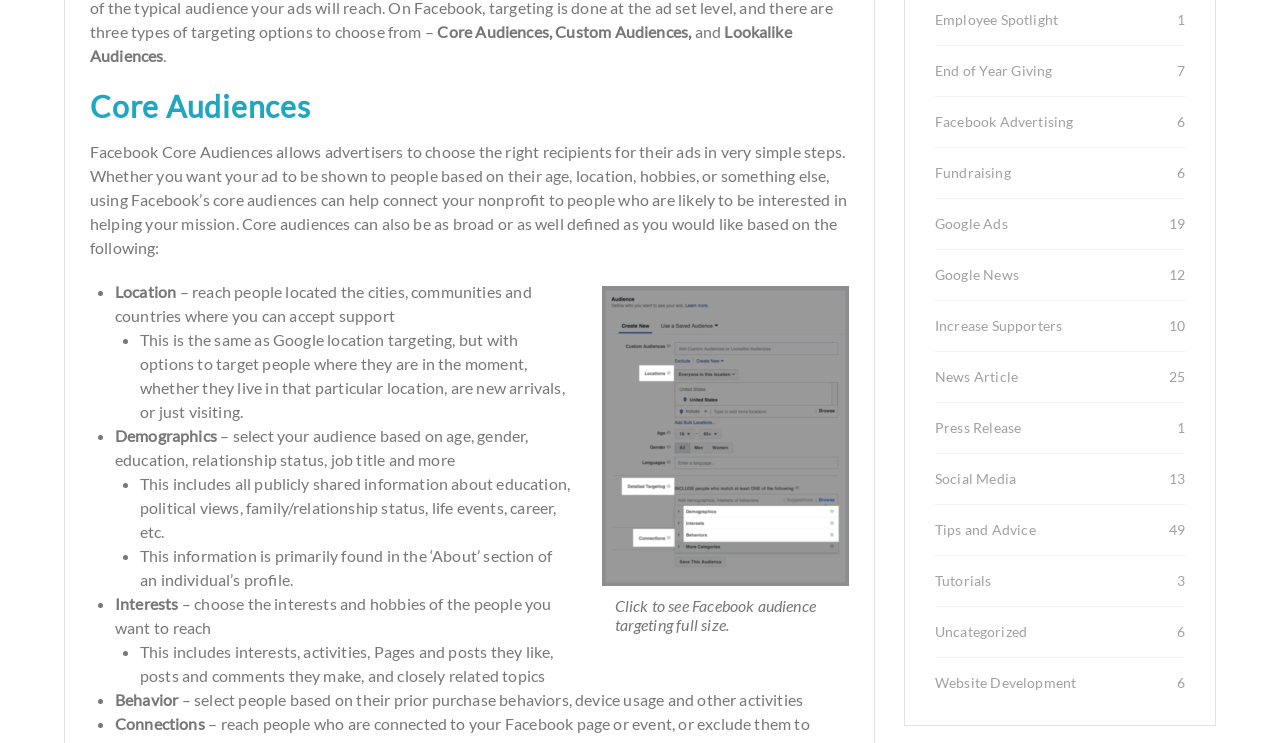Determine the bounding box coordinates for the area that needs to be clicked to fulfill this task: "Read more about 'Location' targeting". The coordinates must be given as four float numbers between 0 and 1, i.e., [left, top, right, bottom].

[0.09, 0.38, 0.138, 0.405]